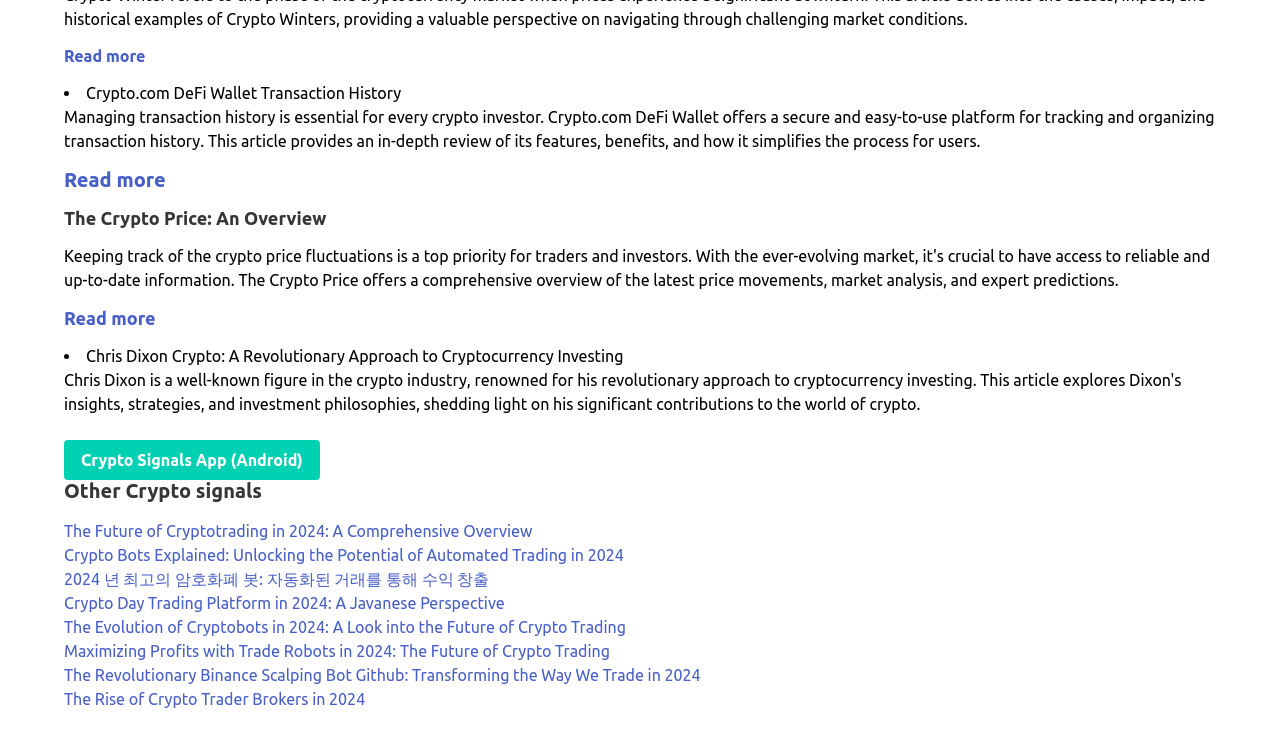Identify the bounding box coordinates for the UI element described by the following text: "Crypto Signals App (Android)". Provide the coordinates as four float numbers between 0 and 1, in the format [left, top, right, bottom].

[0.05, 0.599, 0.25, 0.653]